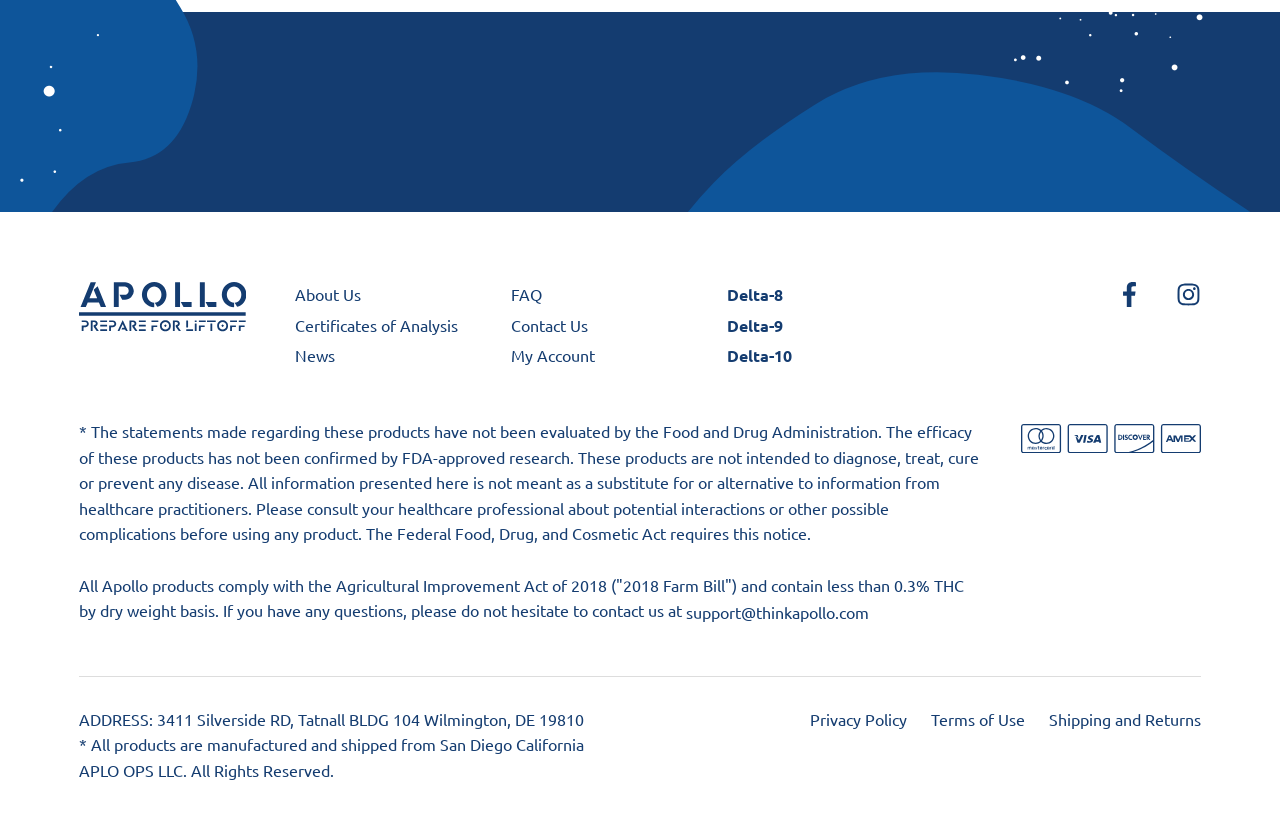Give a one-word or one-phrase response to the question:
What is the company's email address?

support@thinkapollo.com